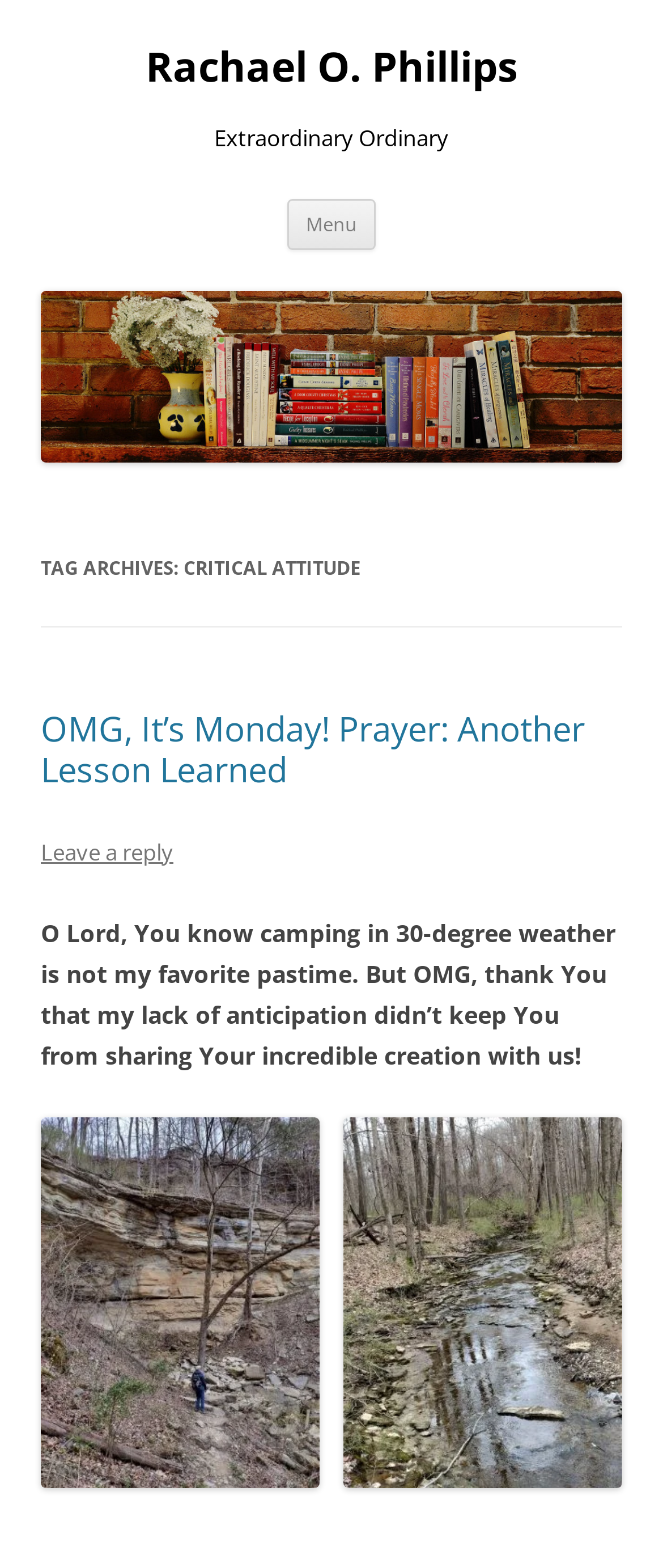Extract the bounding box coordinates of the UI element described by: "Menu". The coordinates should include four float numbers ranging from 0 to 1, e.g., [left, top, right, bottom].

[0.433, 0.127, 0.567, 0.159]